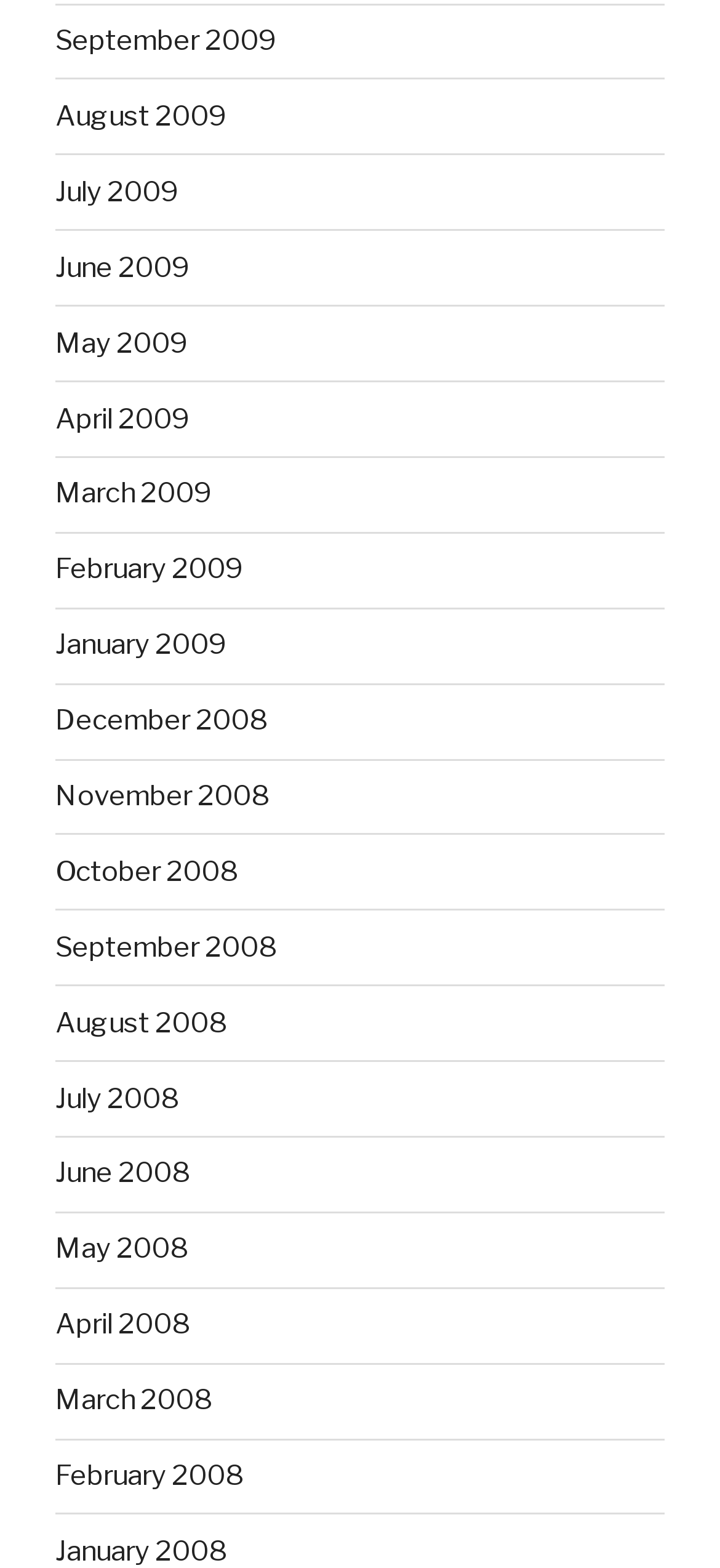Find the bounding box coordinates of the area that needs to be clicked in order to achieve the following instruction: "view June 2008". The coordinates should be specified as four float numbers between 0 and 1, i.e., [left, top, right, bottom].

[0.077, 0.738, 0.264, 0.759]